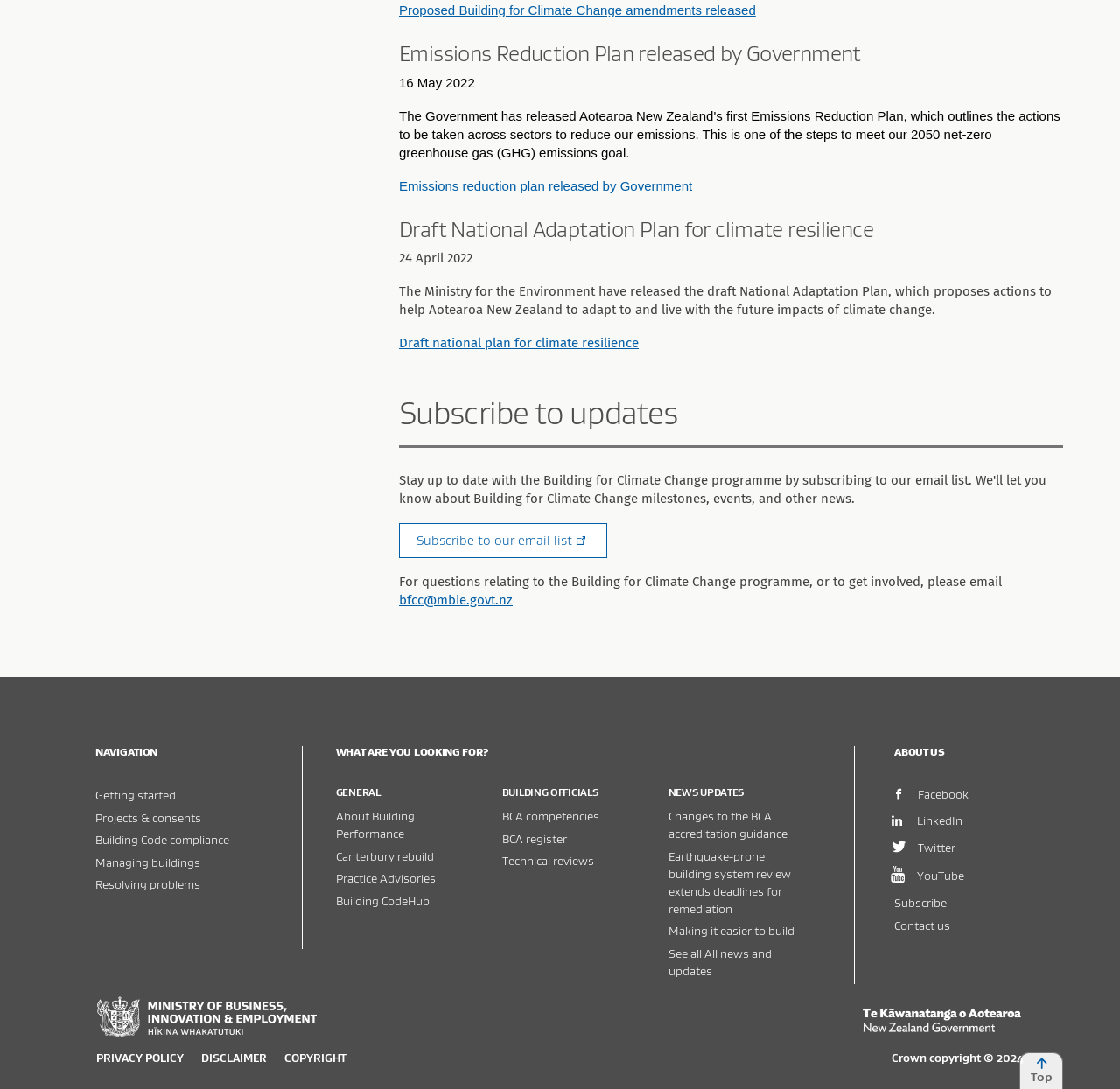Specify the bounding box coordinates of the area to click in order to execute this command: 'Visit FACEBOOK'. The coordinates should consist of four float numbers ranging from 0 to 1, and should be formatted as [left, top, right, bottom].

None